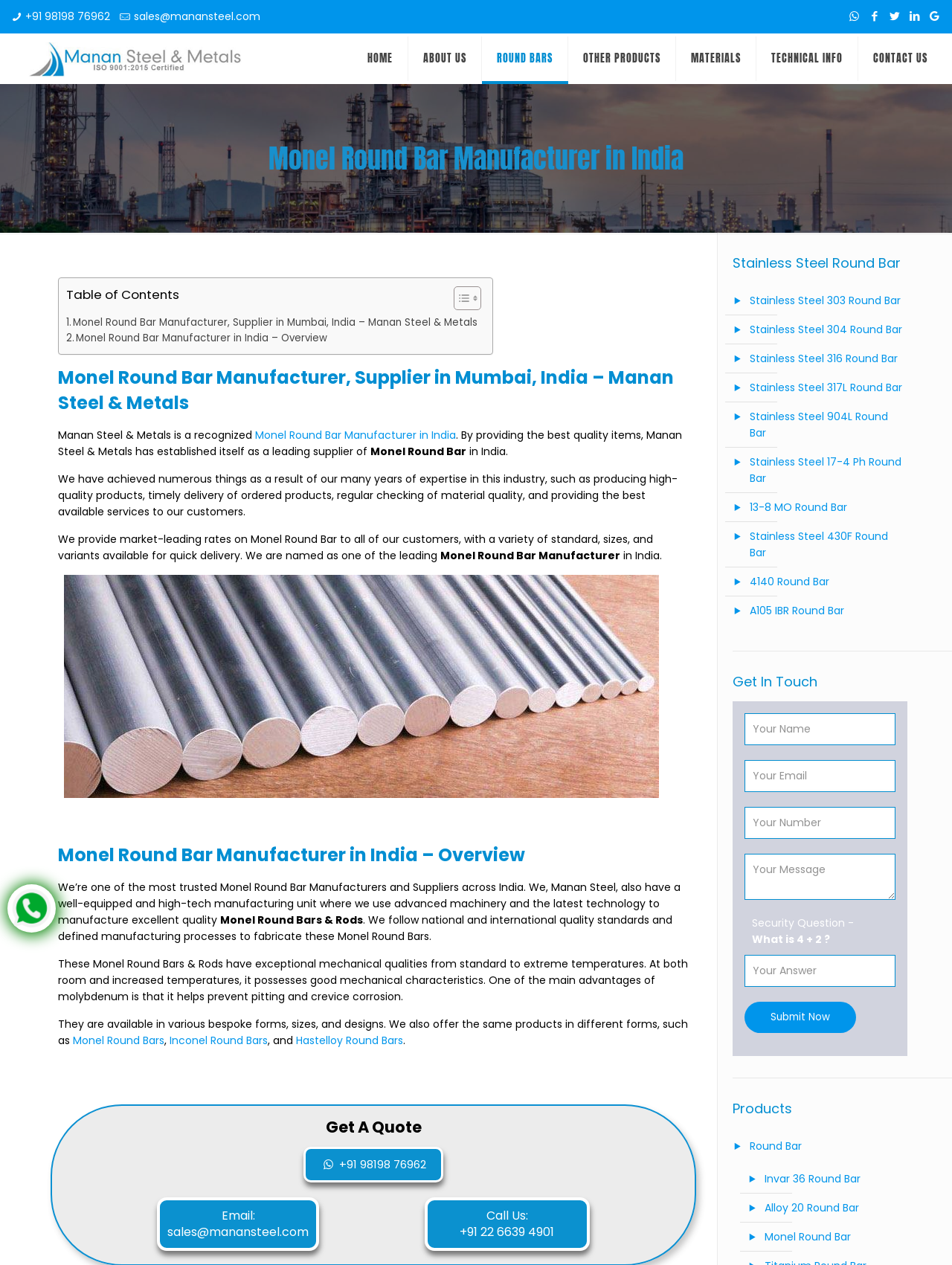What types of round bars are available?
Please use the visual content to give a single word or phrase answer.

Monel, Inconel, Hastelloy